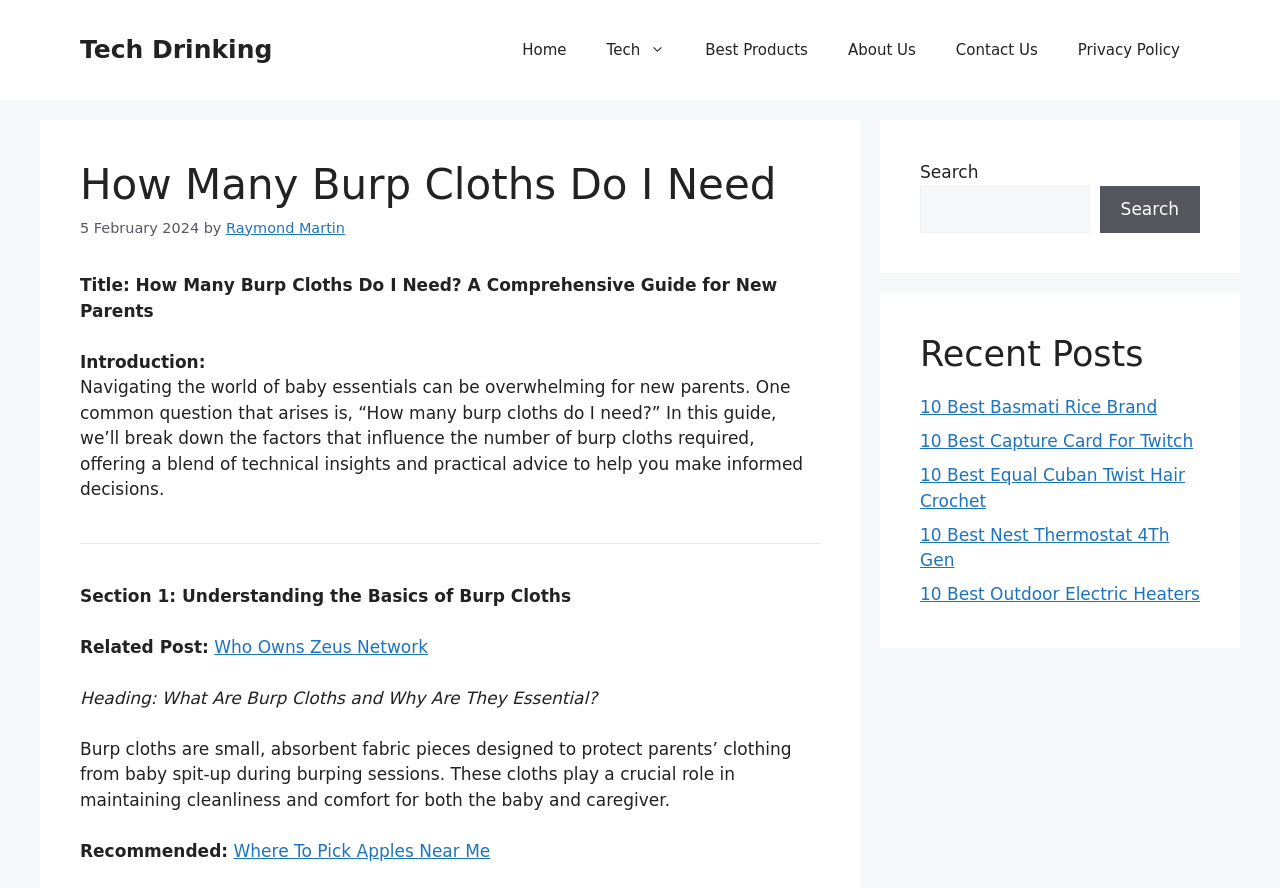Find the bounding box coordinates of the element you need to click on to perform this action: 'Read the article by Raymond Martin'. The coordinates should be represented by four float values between 0 and 1, in the format [left, top, right, bottom].

[0.177, 0.247, 0.27, 0.265]